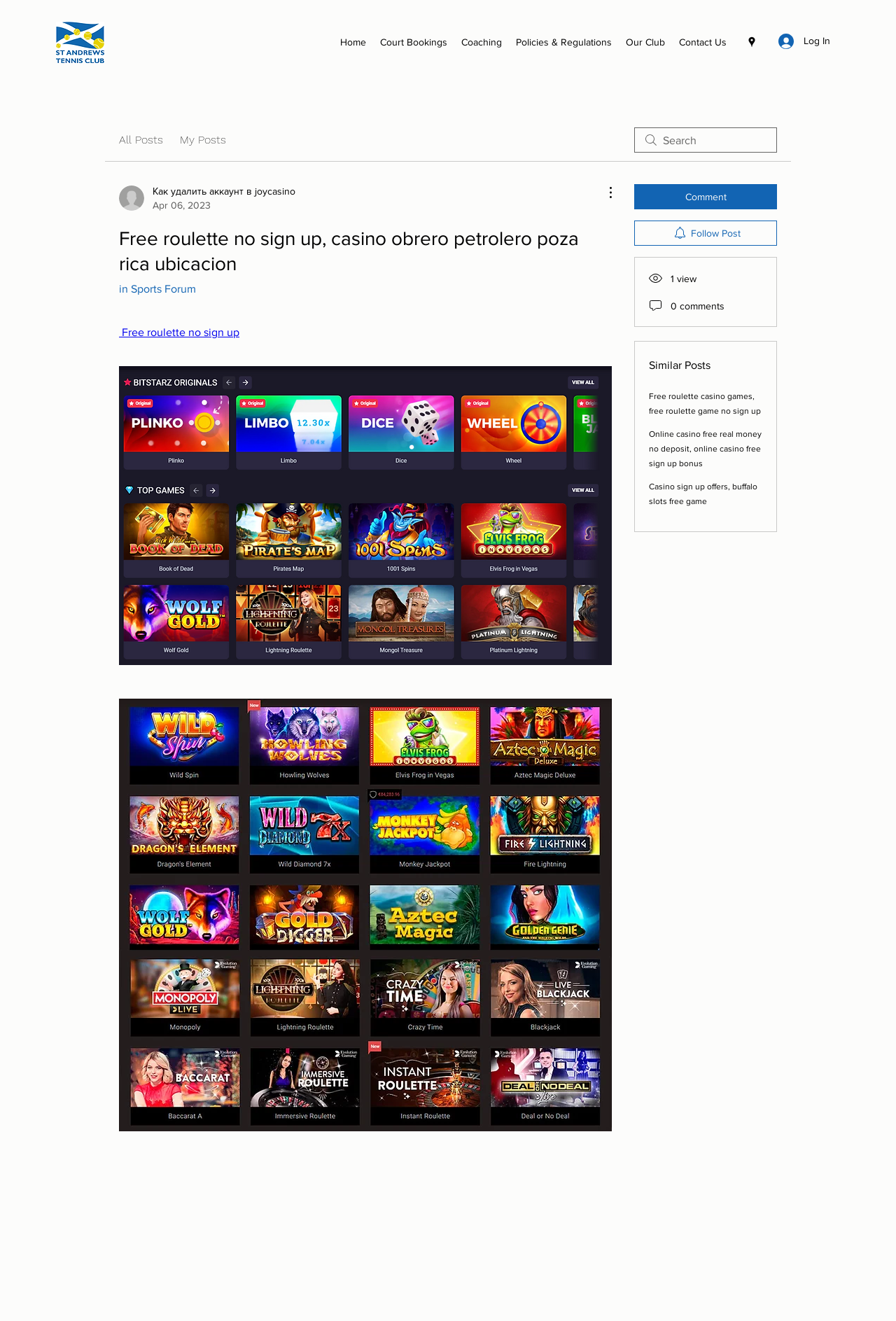Can you extract the primary headline text from the webpage?

Free roulette no sign up, casino obrero petrolero poza rica ubicacion